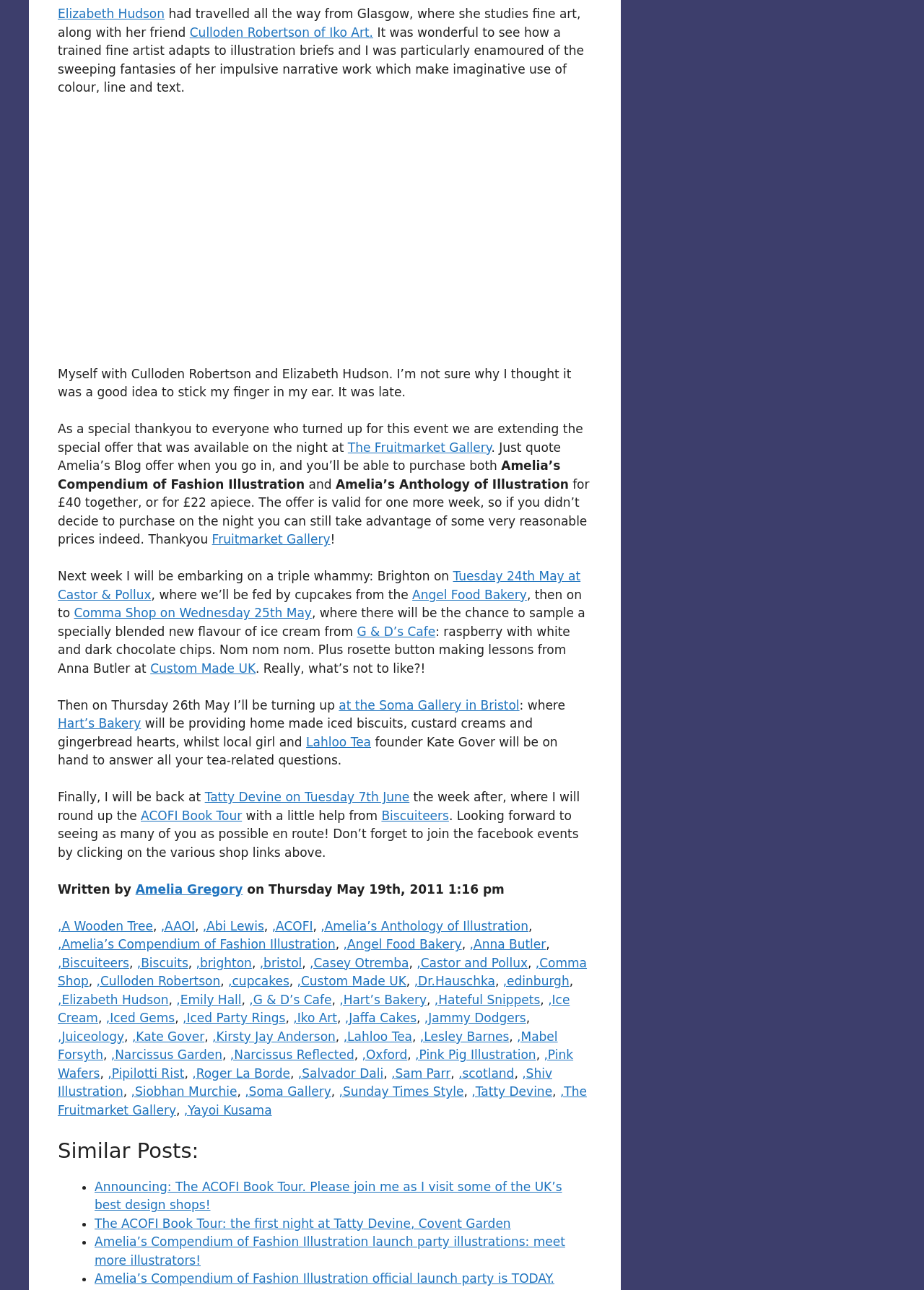Using the provided element description: ",Elizabeth Hudson", identify the bounding box coordinates. The coordinates should be four floats between 0 and 1 in the order [left, top, right, bottom].

[0.062, 0.769, 0.182, 0.781]